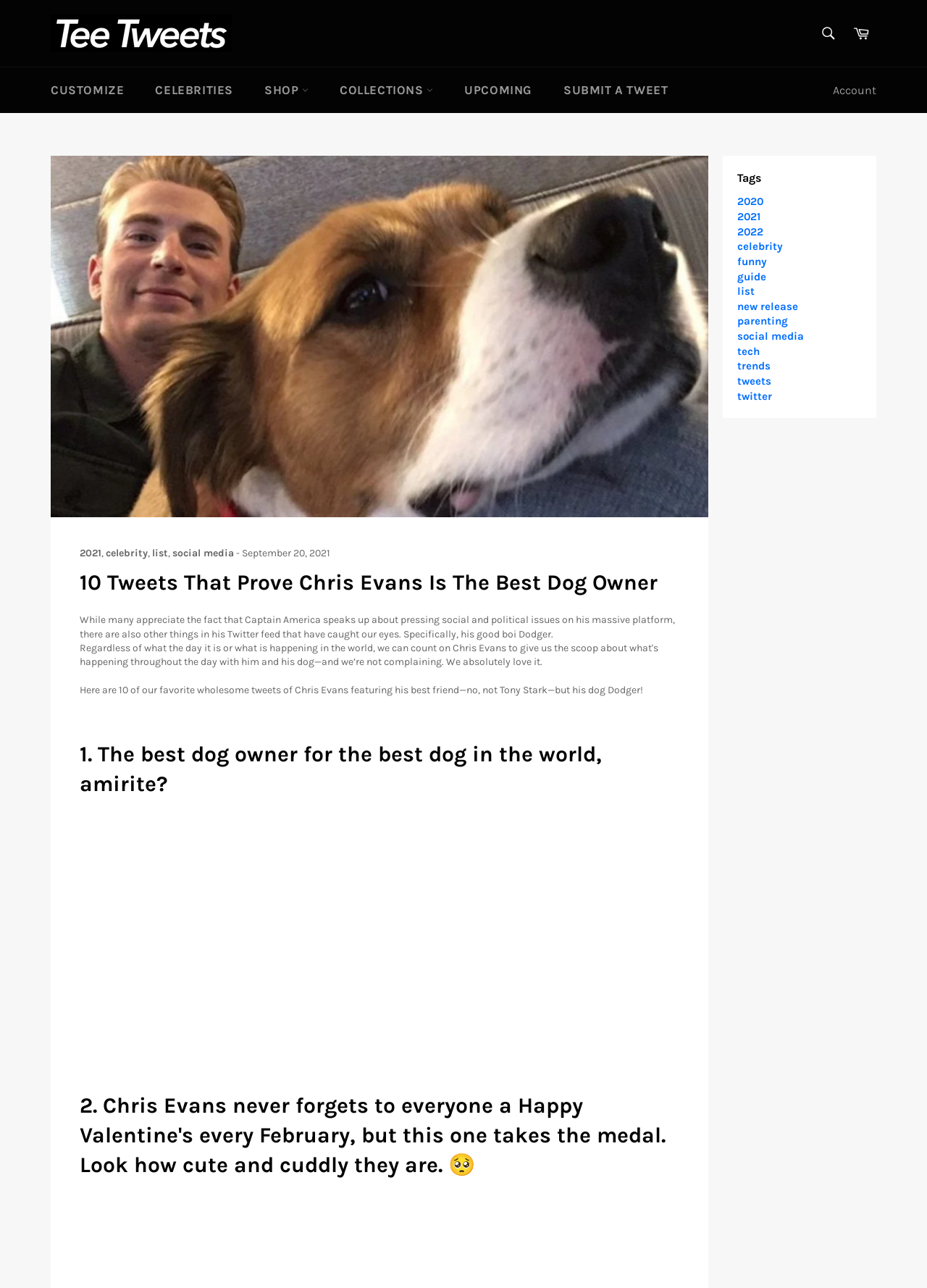Respond to the following question with a brief word or phrase:
How many tweets are featured on the webpage?

10